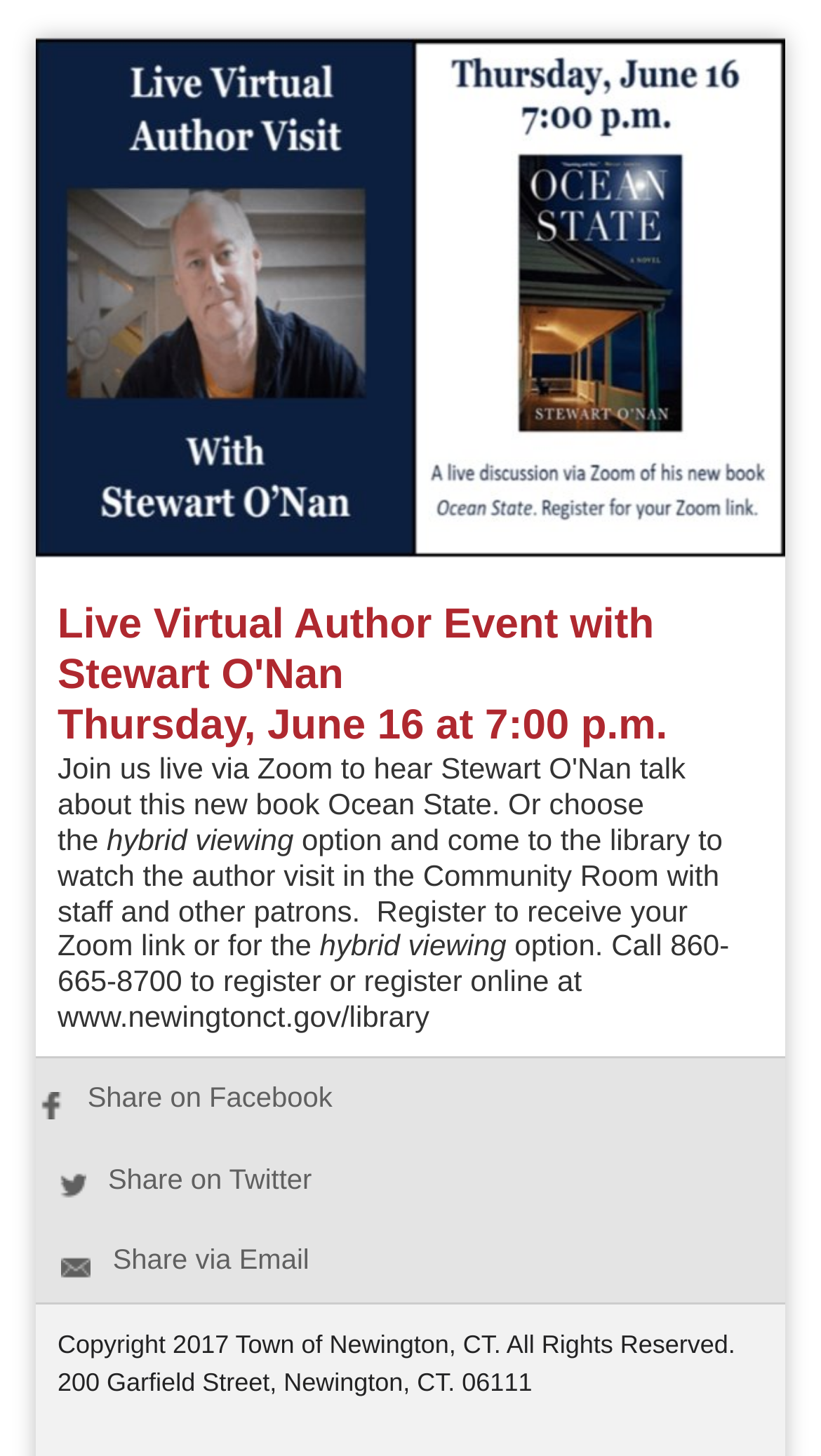Give a complete and precise description of the webpage's appearance.

The webpage is about a live virtual author visit with Stewart O'Nan, scheduled for Thursday, June 16 at 7:00 pm. At the top of the page, there is a prominent link and image with the title "Live Virtual Author Visit with Stewart O'Nan". 

Below this, there is a detailed description of the event, which explains that attendees can join via Zoom or opt for a hybrid viewing experience at the library's Community Room. The description also provides registration information, including a phone number and online registration link.

On the lower right side of the page, there are three social media links to share the event on Facebook, Twitter, and via Email. At the very bottom of the page, there are two lines of text: one displaying the copyright information for the Town of Newington, CT, and the other showing the address of the town, 200 Garfield Street, Newington, CT. 06111.